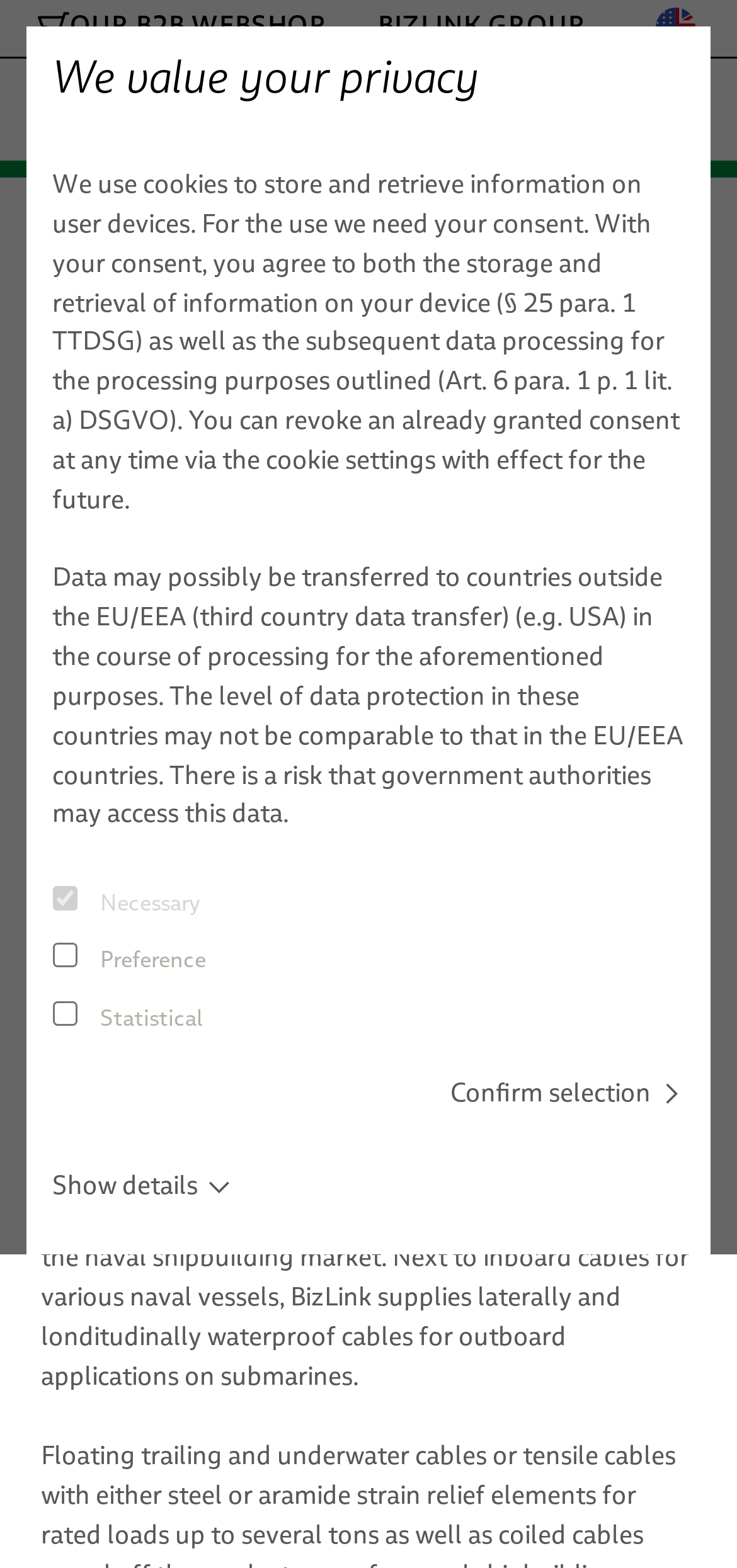Please identify the bounding box coordinates of the element's region that needs to be clicked to fulfill the following instruction: "Search for something". The bounding box coordinates should consist of four float numbers between 0 and 1, i.e., [left, top, right, bottom].

[0.738, 0.05, 0.85, 0.103]